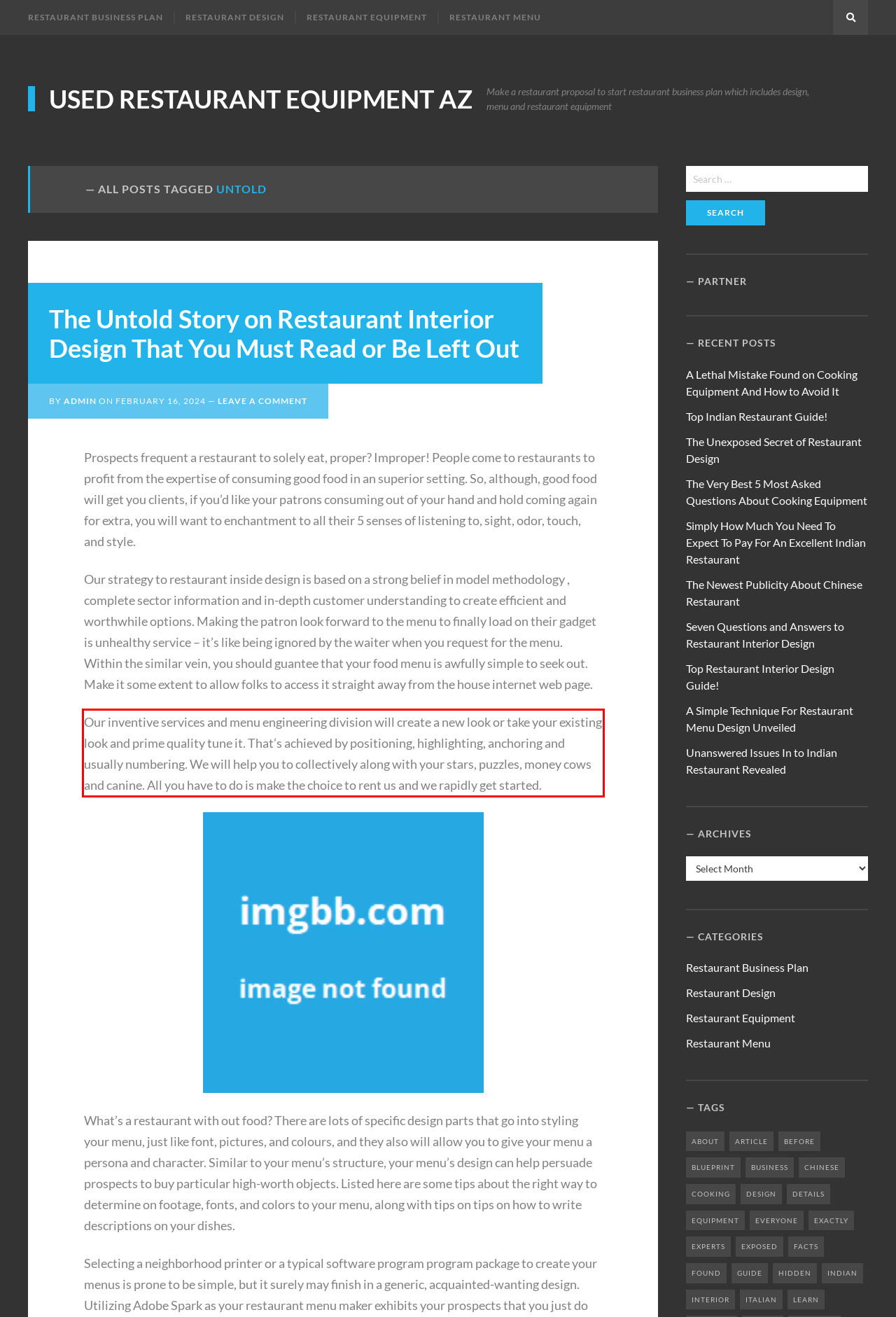Analyze the webpage screenshot and use OCR to recognize the text content in the red bounding box.

Our inventive services and menu engineering division will create a new look or take your existing look and prime quality tune it. That’s achieved by positioning, highlighting, anchoring and usually numbering. We will help you to collectively along with your stars, puzzles, money cows and canine. All you have to do is make the choice to rent us and we rapidly get started.